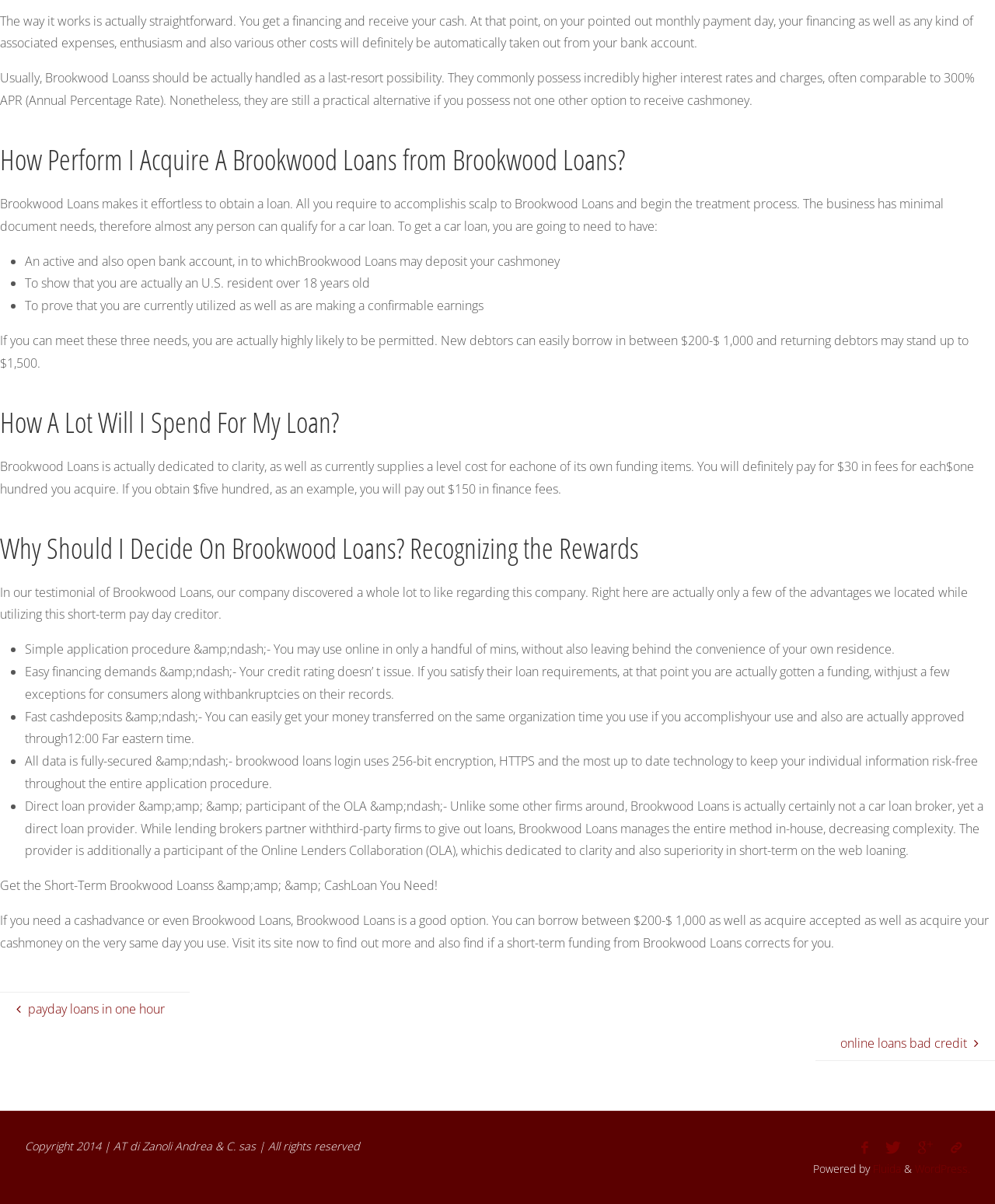Using the webpage screenshot and the element description payday loans in one hour, determine the bounding box coordinates. Specify the coordinates in the format (top-left x, top-left y, bottom-right x, bottom-right y) with values ranging from 0 to 1.

[0.0, 0.824, 0.191, 0.852]